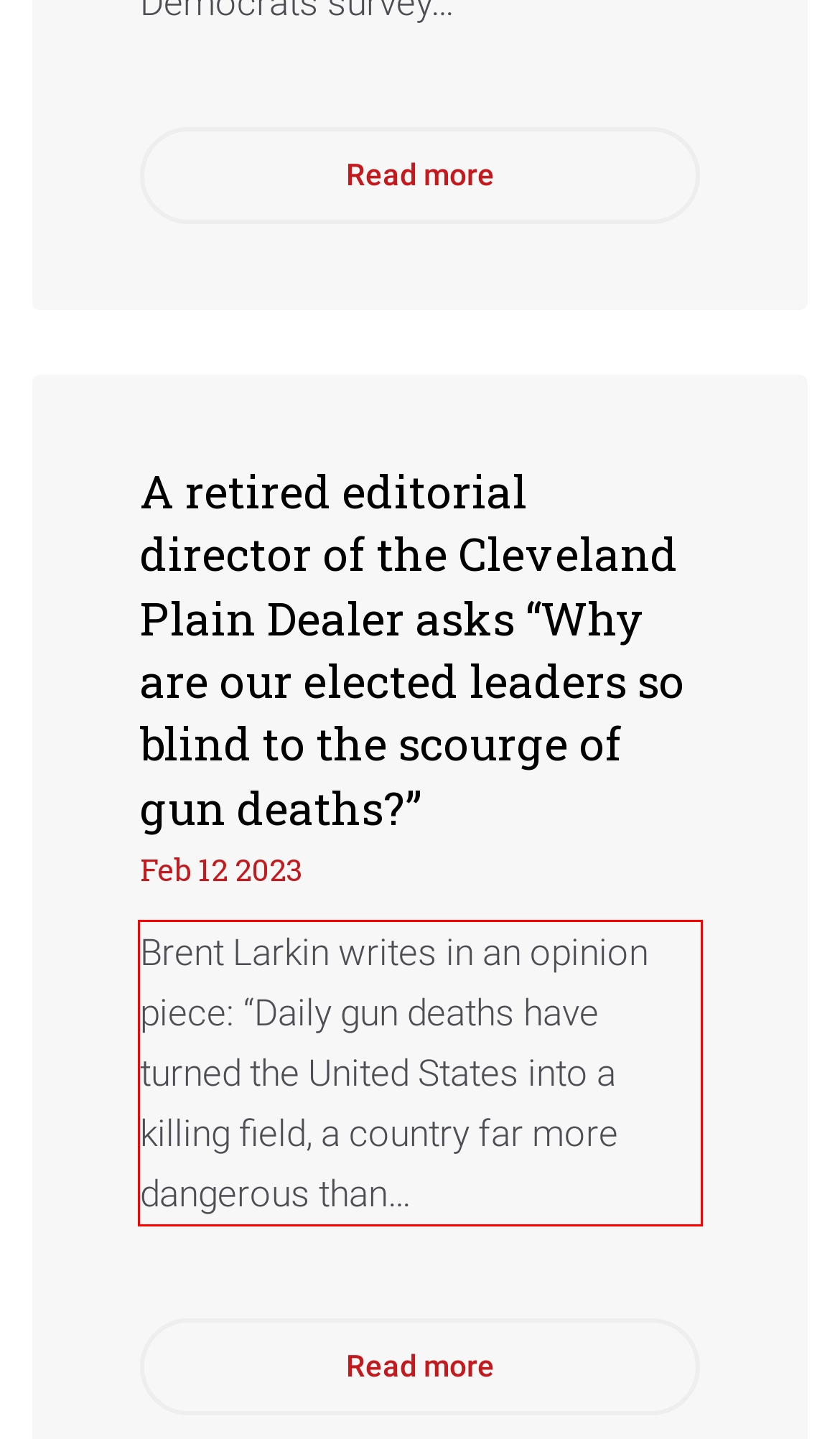With the provided screenshot of a webpage, locate the red bounding box and perform OCR to extract the text content inside it.

Brent Larkin writes in an opinion piece: “Daily gun deaths have turned the United States into a killing field, a country far more dangerous than…